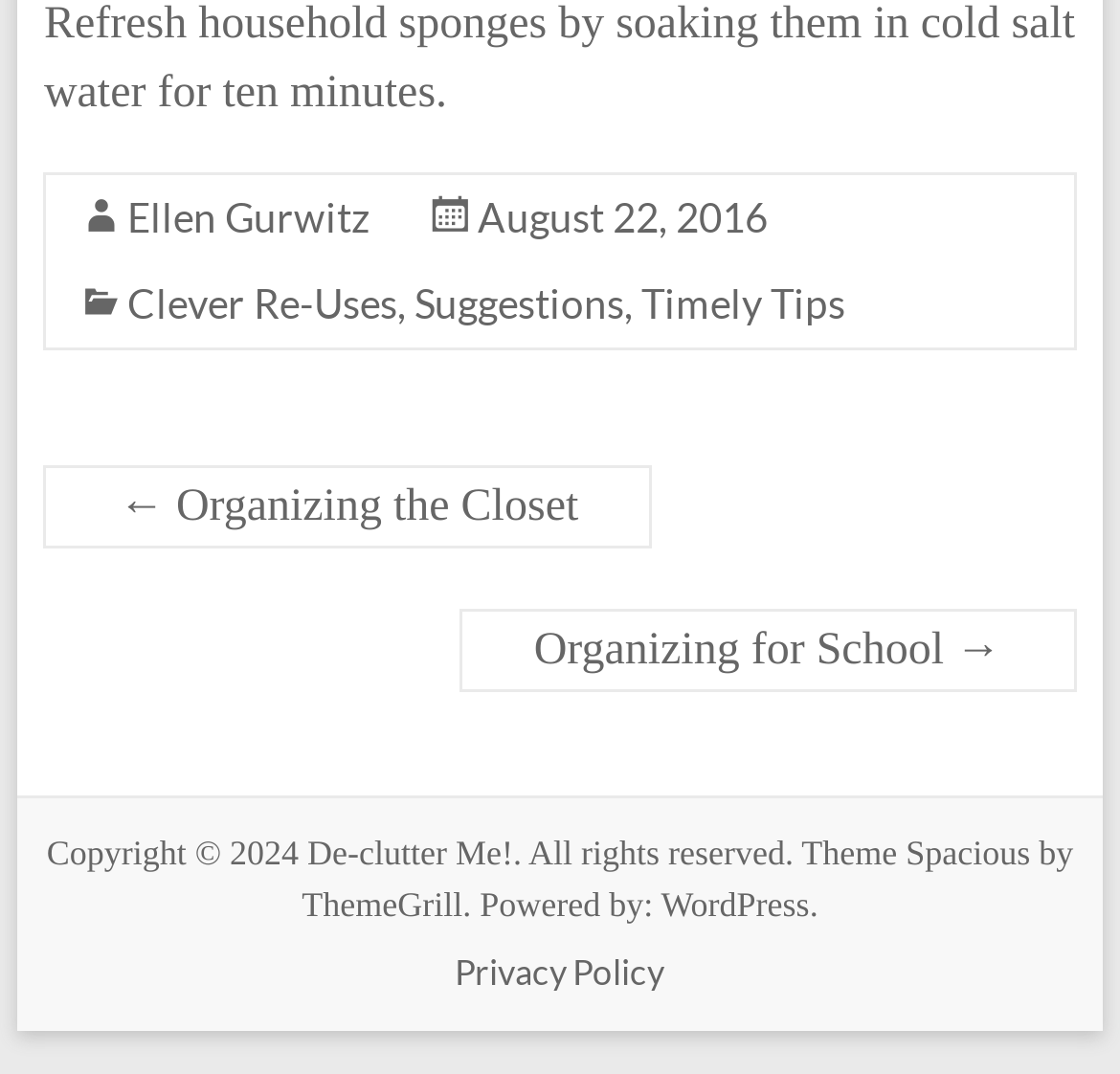Please specify the bounding box coordinates for the clickable region that will help you carry out the instruction: "Read the article about reusing household sponges".

[0.039, 0.001, 0.96, 0.111]